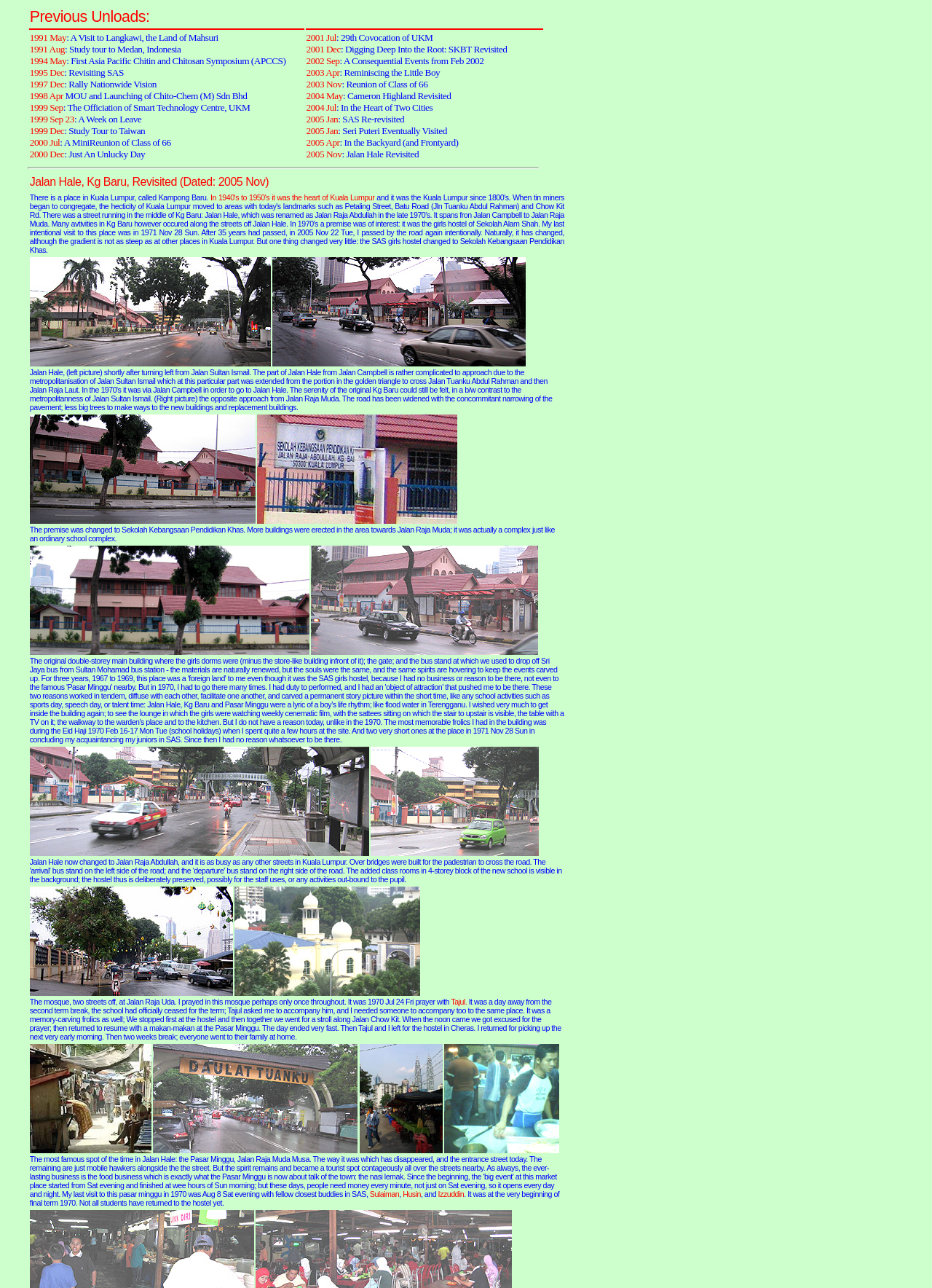What is the purpose of the premise mentioned in the webpage?
Provide an in-depth answer to the question, covering all aspects.

The webpage mentions that the premise was originally used as a girls hostel for Sekolah Alam Shah, and later it was changed to Sekolah Kebangsaan Pendidikan Khas.